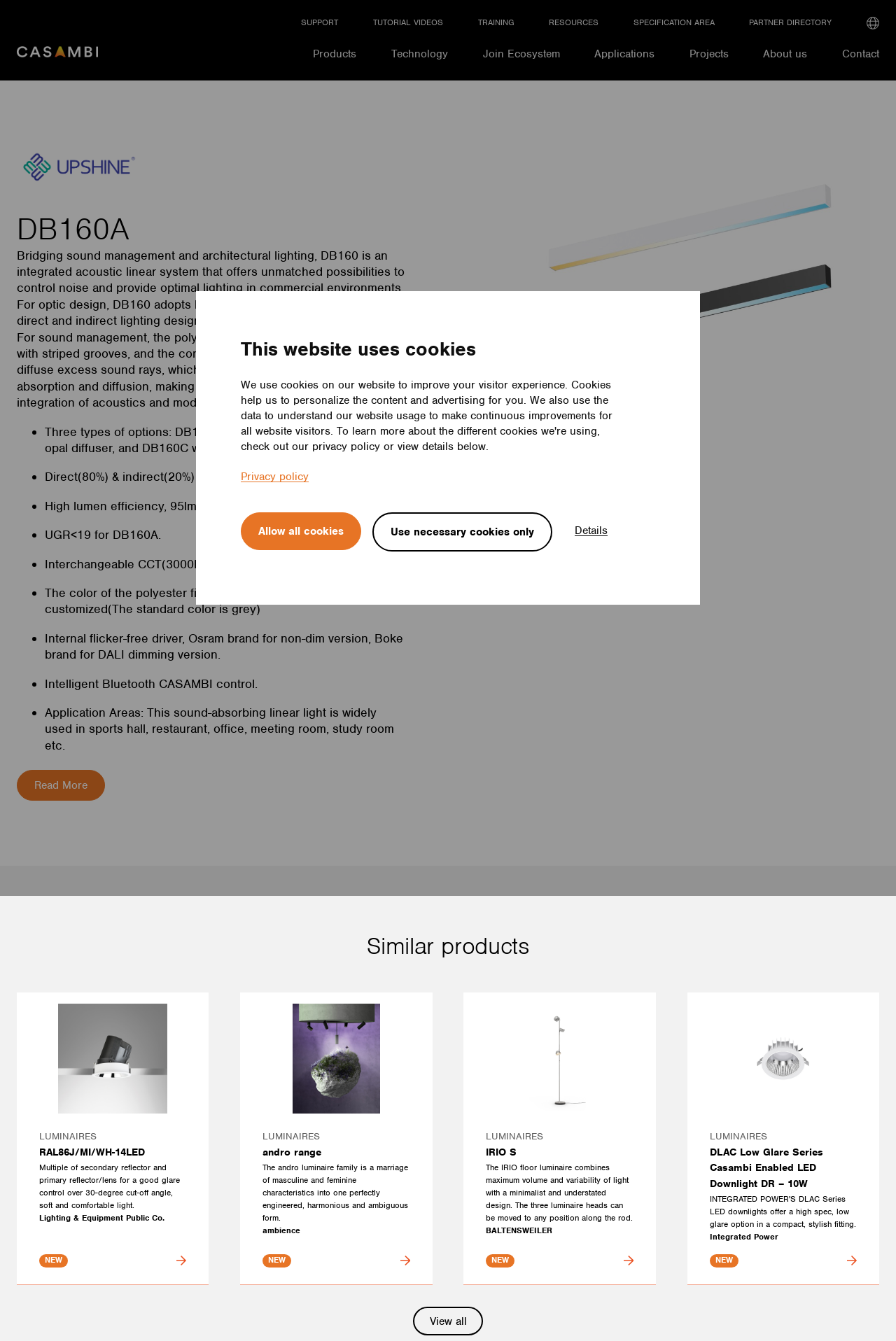What is the color of the polyester fiber sound-absorbing board?
Provide a detailed and extensive answer to the question.

The standard color of the polyester fiber sound-absorbing board is grey, although it can be customized. This information can be found in the static text element on the webpage, which lists the features of DB160.